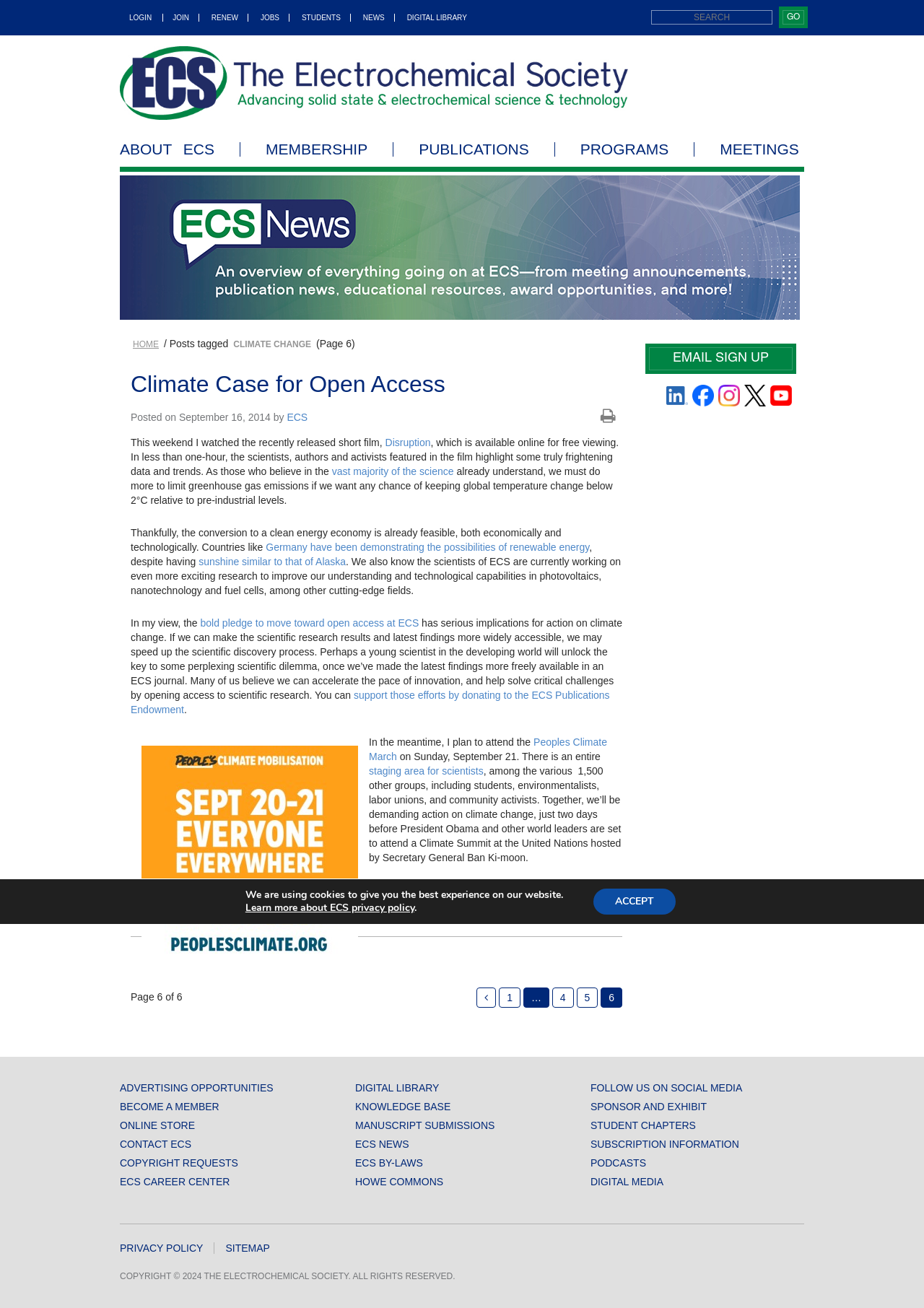Determine the bounding box coordinates for the HTML element described here: "YSL Museum in Marrakech".

None